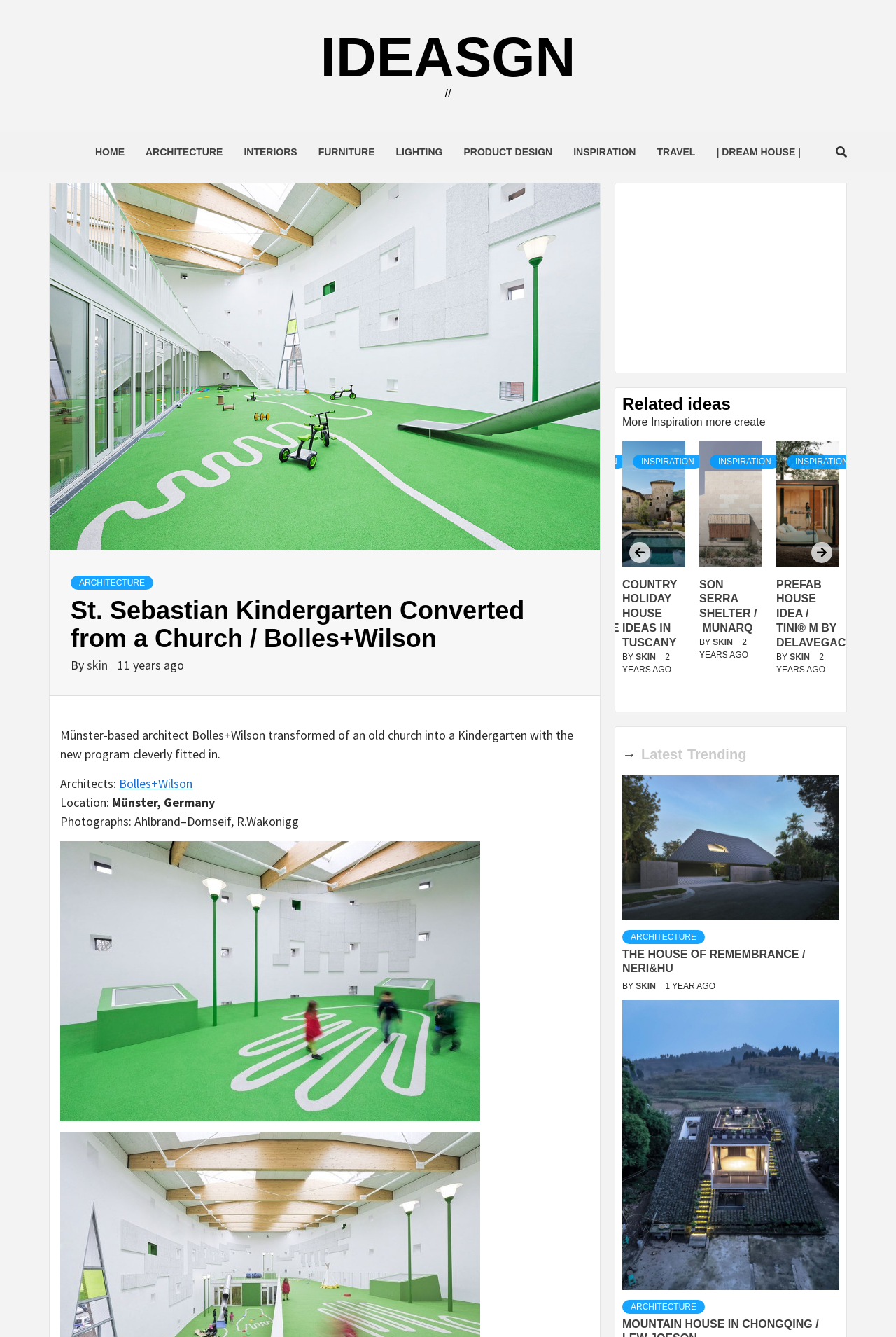Locate the bounding box coordinates of the clickable region necessary to complete the following instruction: "View the 'St. Sebastian Kindergarten Converted from a Church by Bolles+Wilson at IDEASGN 8' image". Provide the coordinates in the format of four float numbers between 0 and 1, i.e., [left, top, right, bottom].

[0.067, 0.629, 0.536, 0.839]